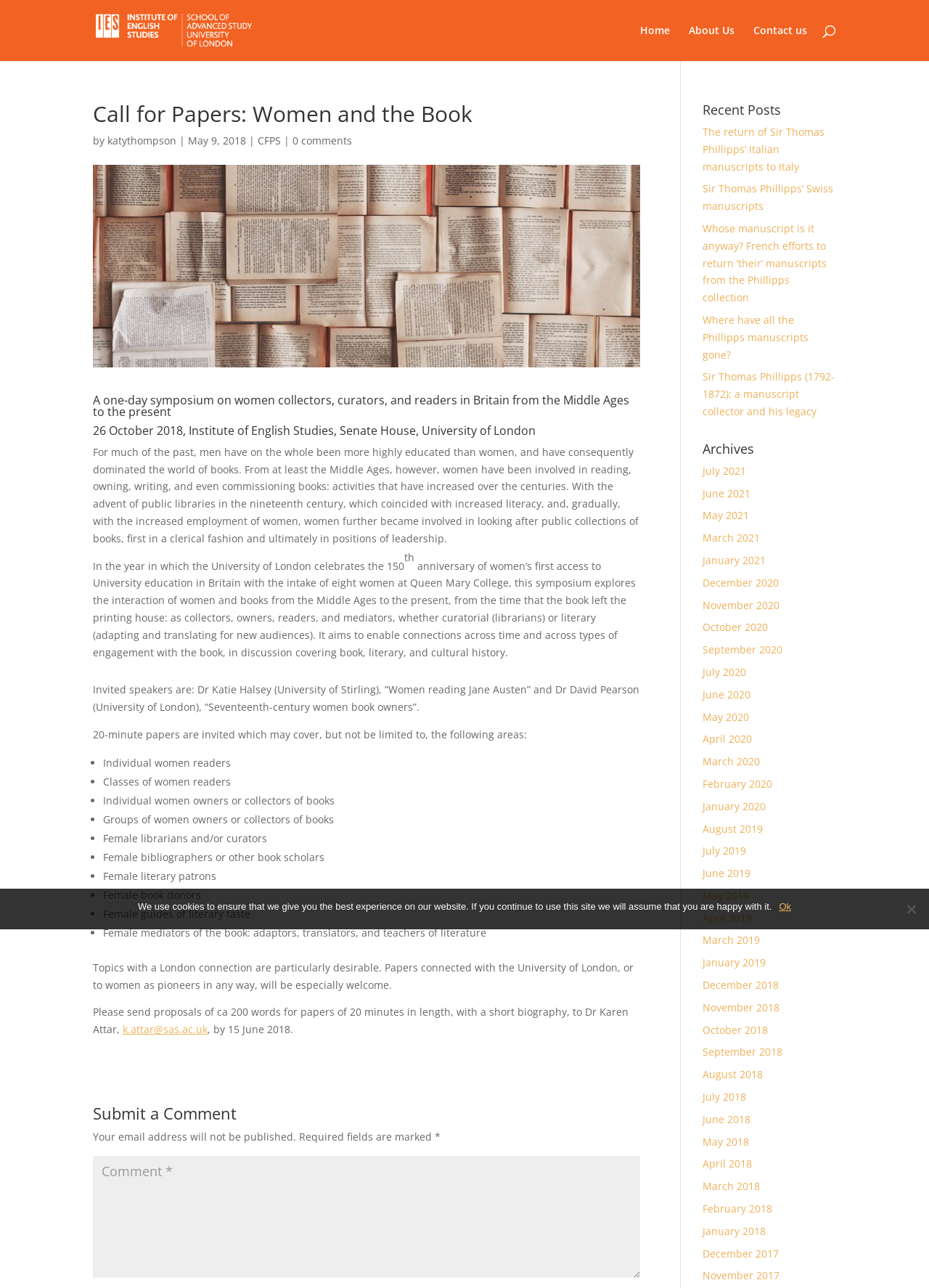Determine the bounding box coordinates for the HTML element mentioned in the following description: "October 2018". The coordinates should be a list of four floats ranging from 0 to 1, represented as [left, top, right, bottom].

[0.756, 0.794, 0.827, 0.805]